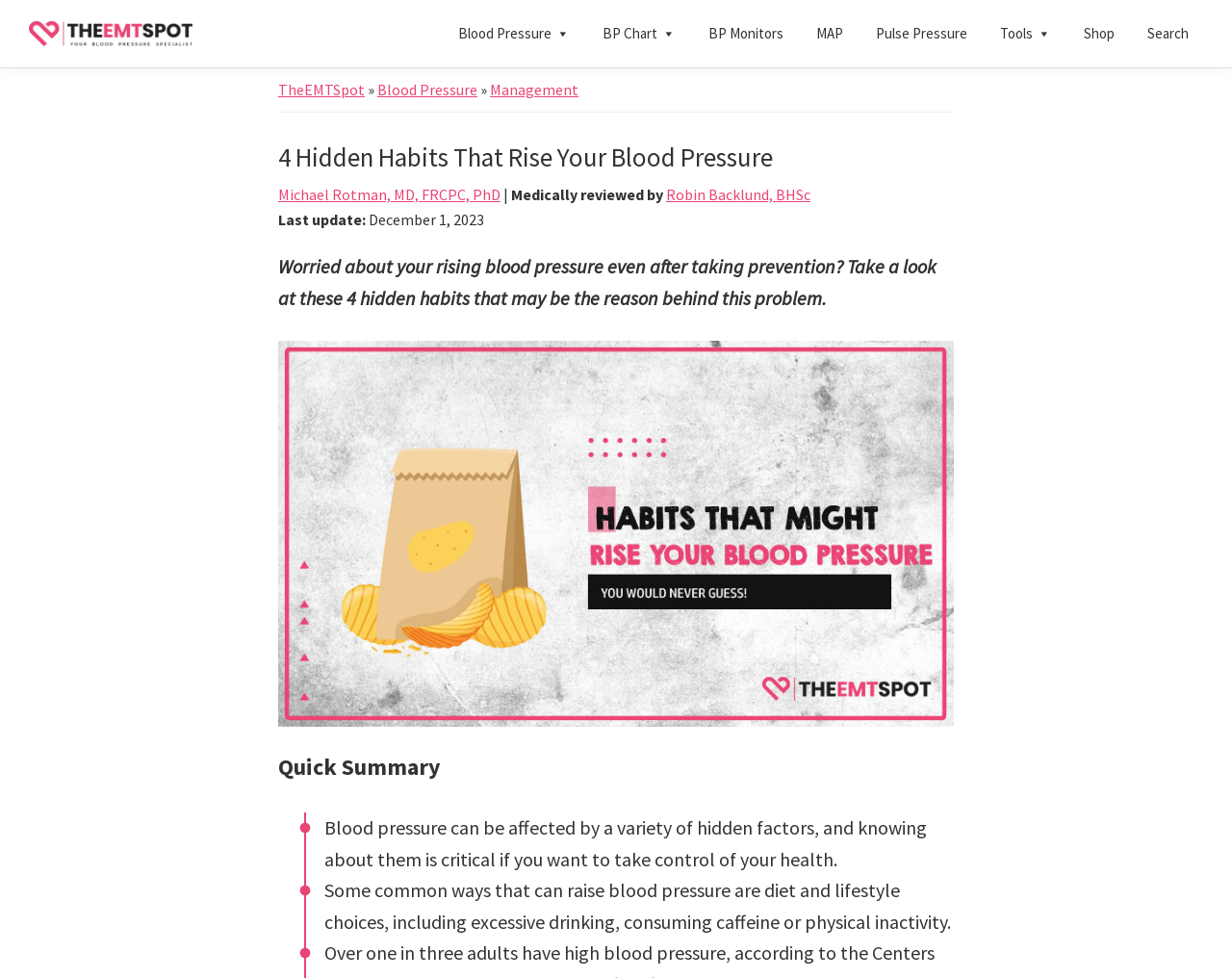Please determine the bounding box coordinates of the element to click on in order to accomplish the following task: "Learn more about Healthy Soil Scape". Ensure the coordinates are four float numbers ranging from 0 to 1, i.e., [left, top, right, bottom].

None